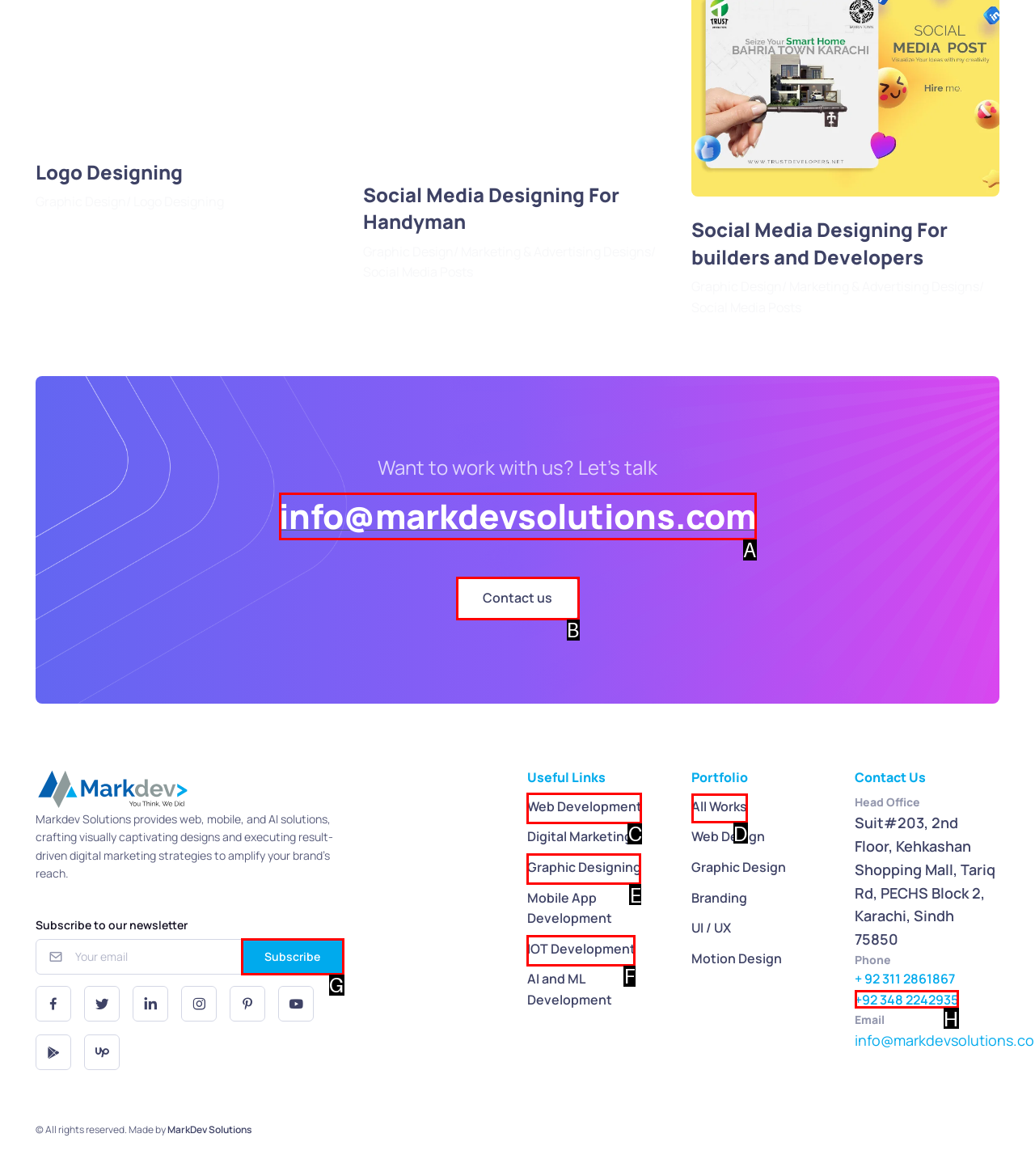Point out the specific HTML element to click to complete this task: View all works in the portfolio Reply with the letter of the chosen option.

D